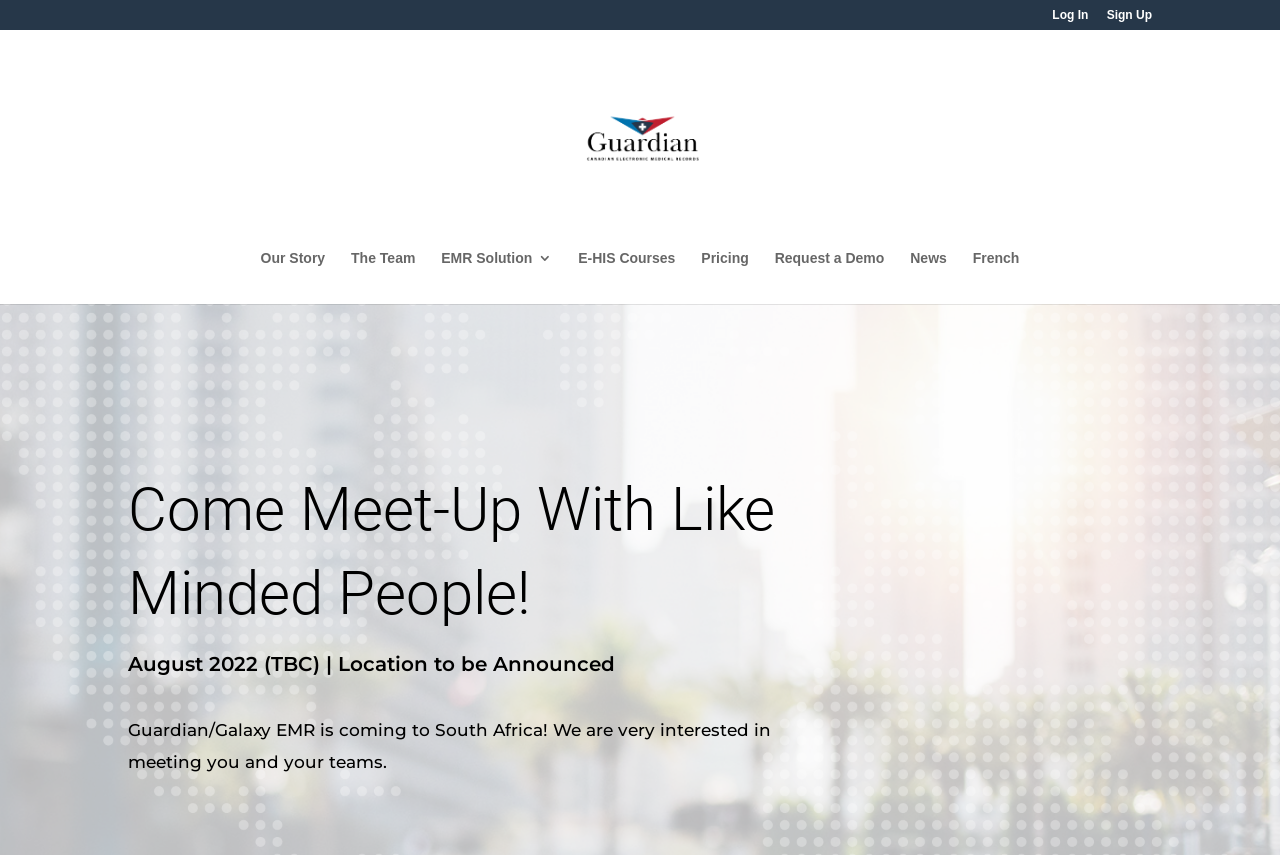Can you show the bounding box coordinates of the region to click on to complete the task described in the instruction: "Request a Demo"?

[0.605, 0.294, 0.691, 0.356]